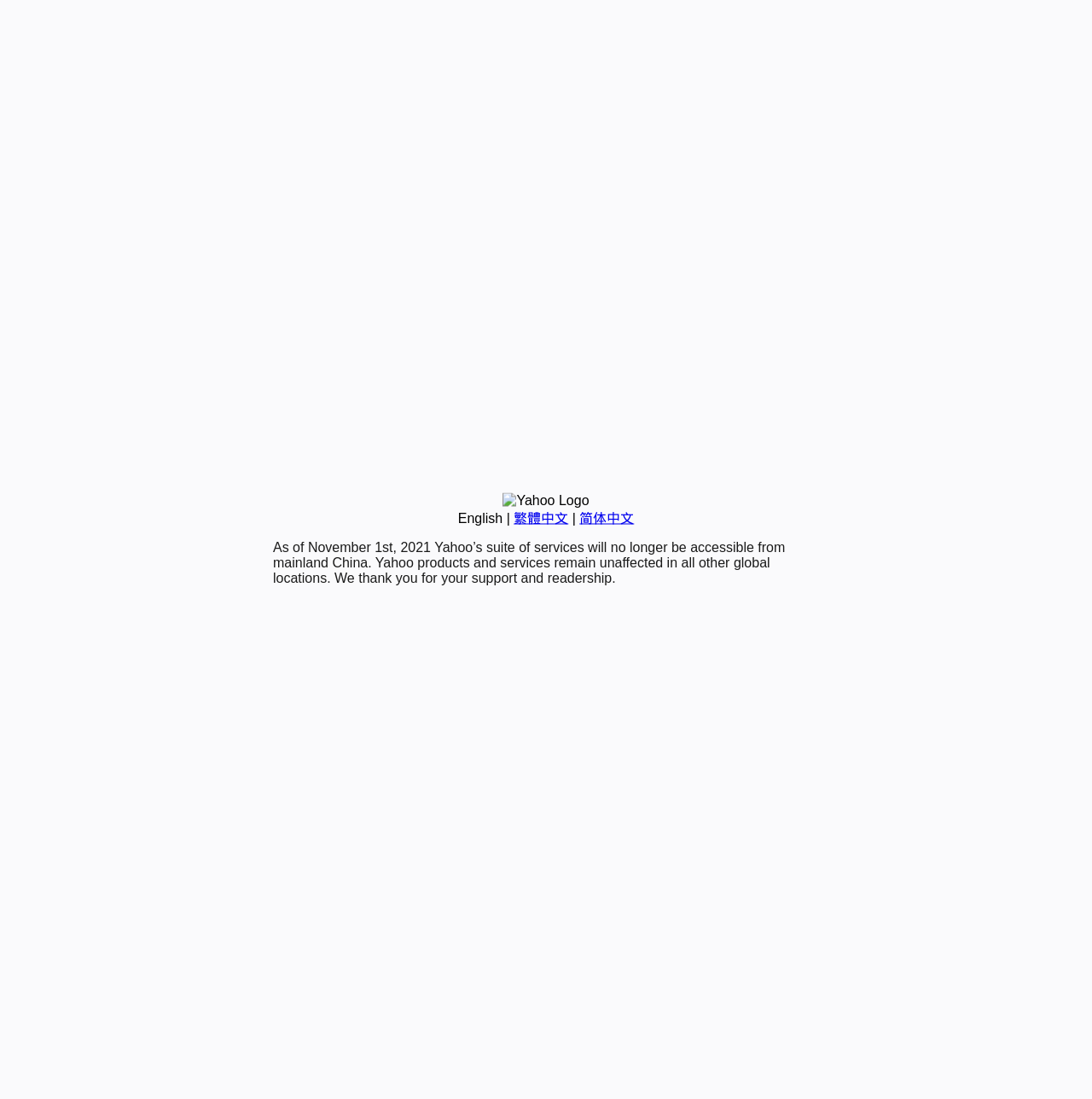Locate the bounding box of the UI element described by: "简体中文" in the given webpage screenshot.

[0.531, 0.465, 0.581, 0.478]